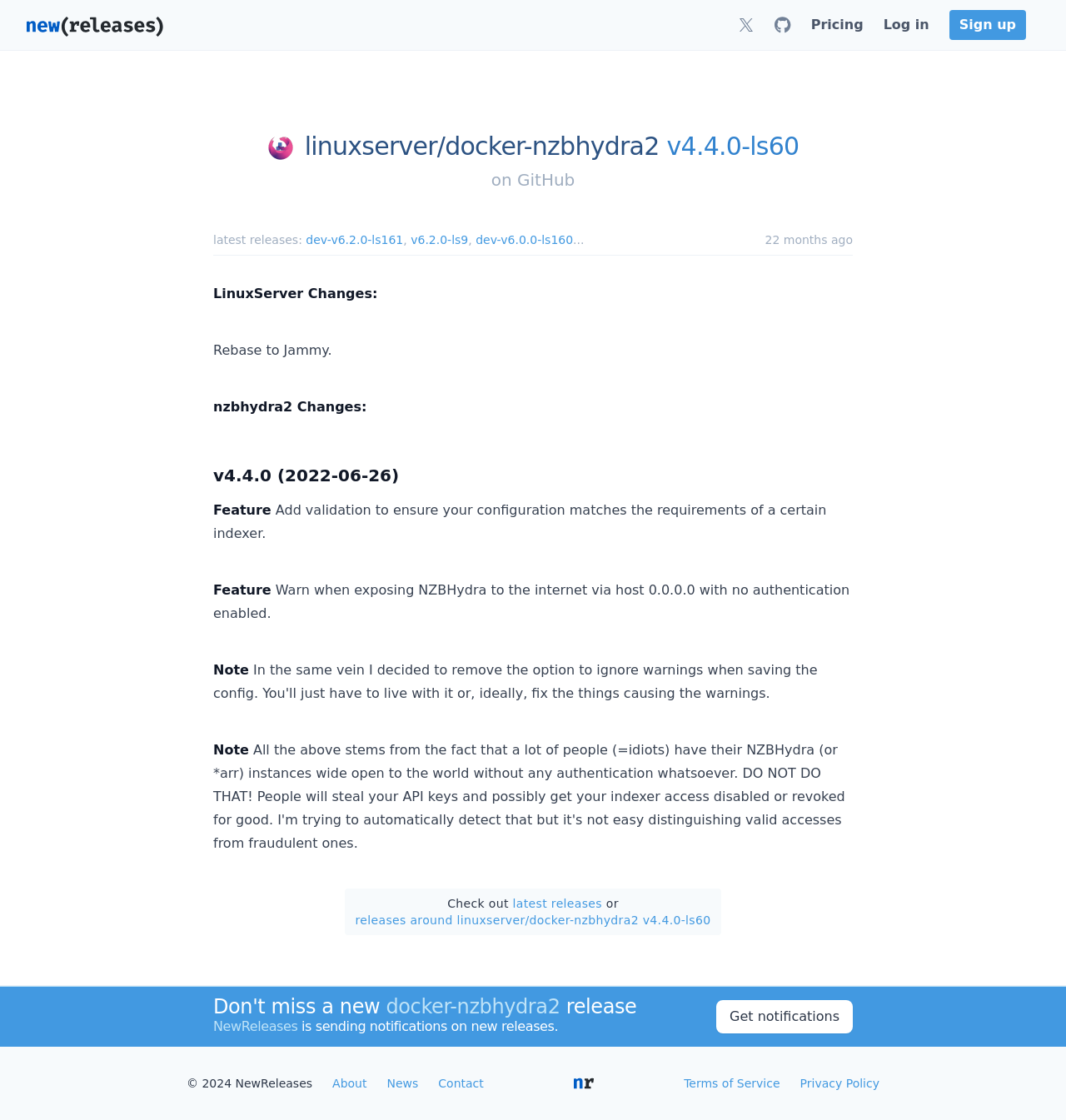Respond to the following query with just one word or a short phrase: 
How many links are there in the top navigation bar?

5